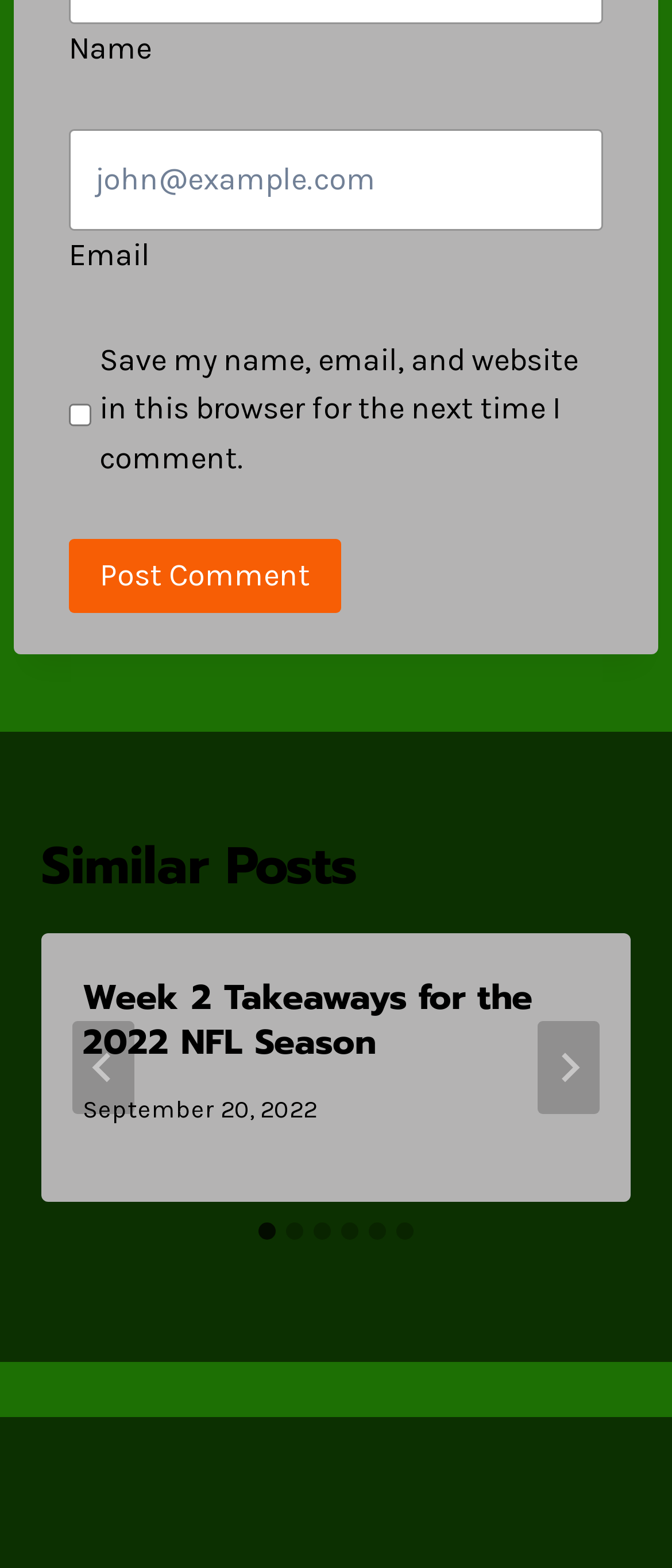Using the format (top-left x, top-left y, bottom-right x, bottom-right y), and given the element description, identify the bounding box coordinates within the screenshot: aria-label="Go to last slide"

[0.108, 0.651, 0.2, 0.71]